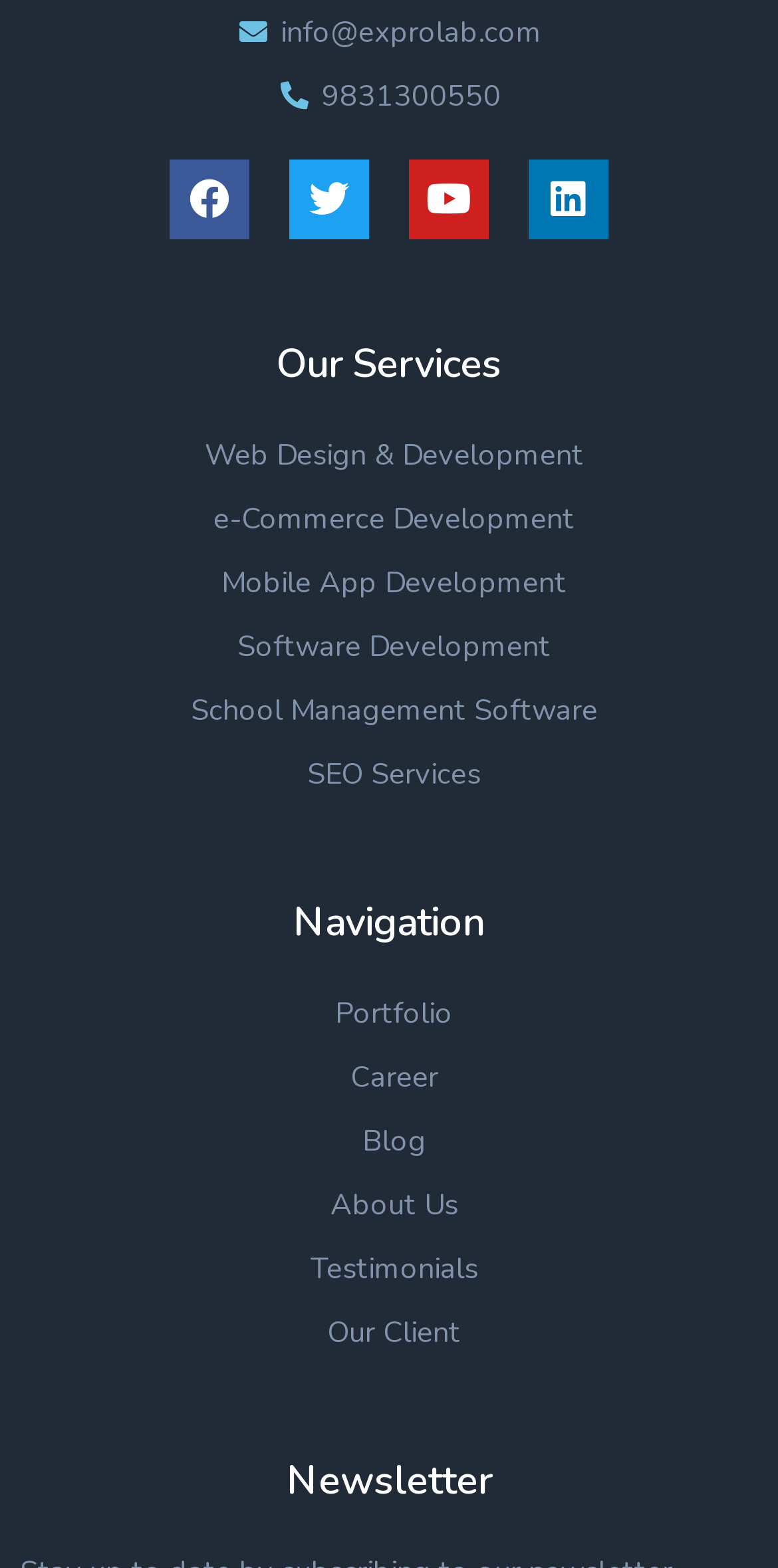Could you determine the bounding box coordinates of the clickable element to complete the instruction: "Subscribe to our Newsletter"? Provide the coordinates as four float numbers between 0 and 1, i.e., [left, top, right, bottom].

[0.026, 0.929, 0.974, 0.962]